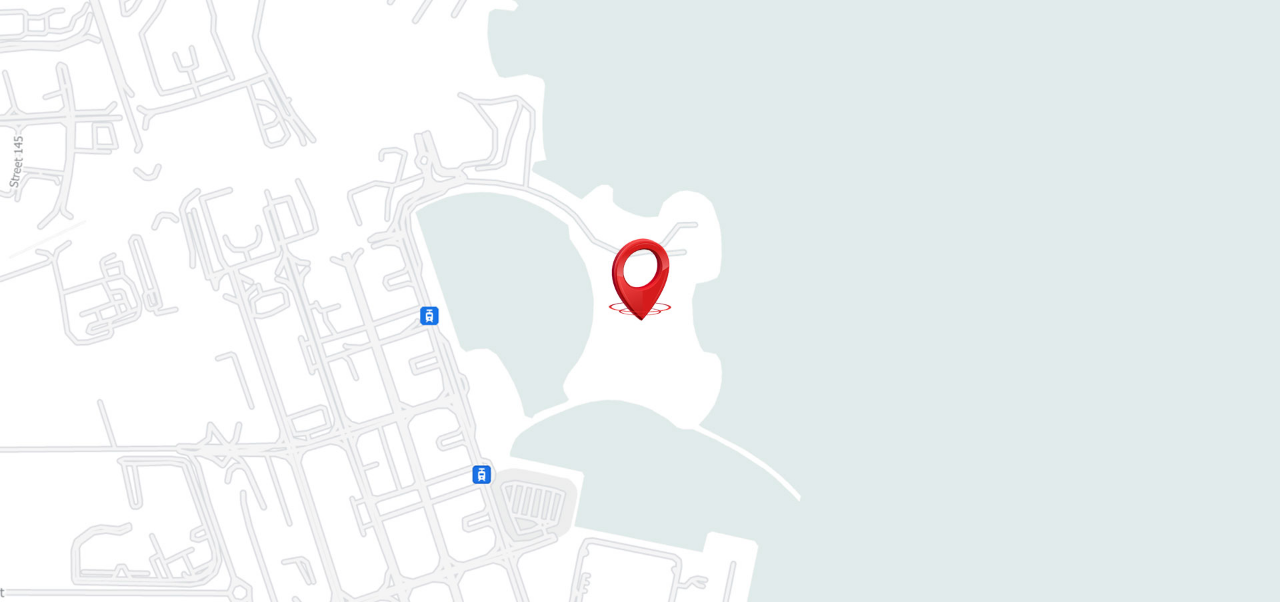Give a comprehensive caption for the image.

The image displays a detailed map indicating a specific location, marked prominently by a red pin. The map outlines nearby streets and pathways, providing context to the surrounding area. This location is likely part of a planned tourist attraction, as suggested by the nearby beach or recreational area, which aligns with the theme of a winter wonderland that offers outdoor entertainment and activities. The map serves as a useful navigational tool for visitors looking to explore the various features and offerings in the vicinity, making it an essential element for enhancing tourism in Qatar.